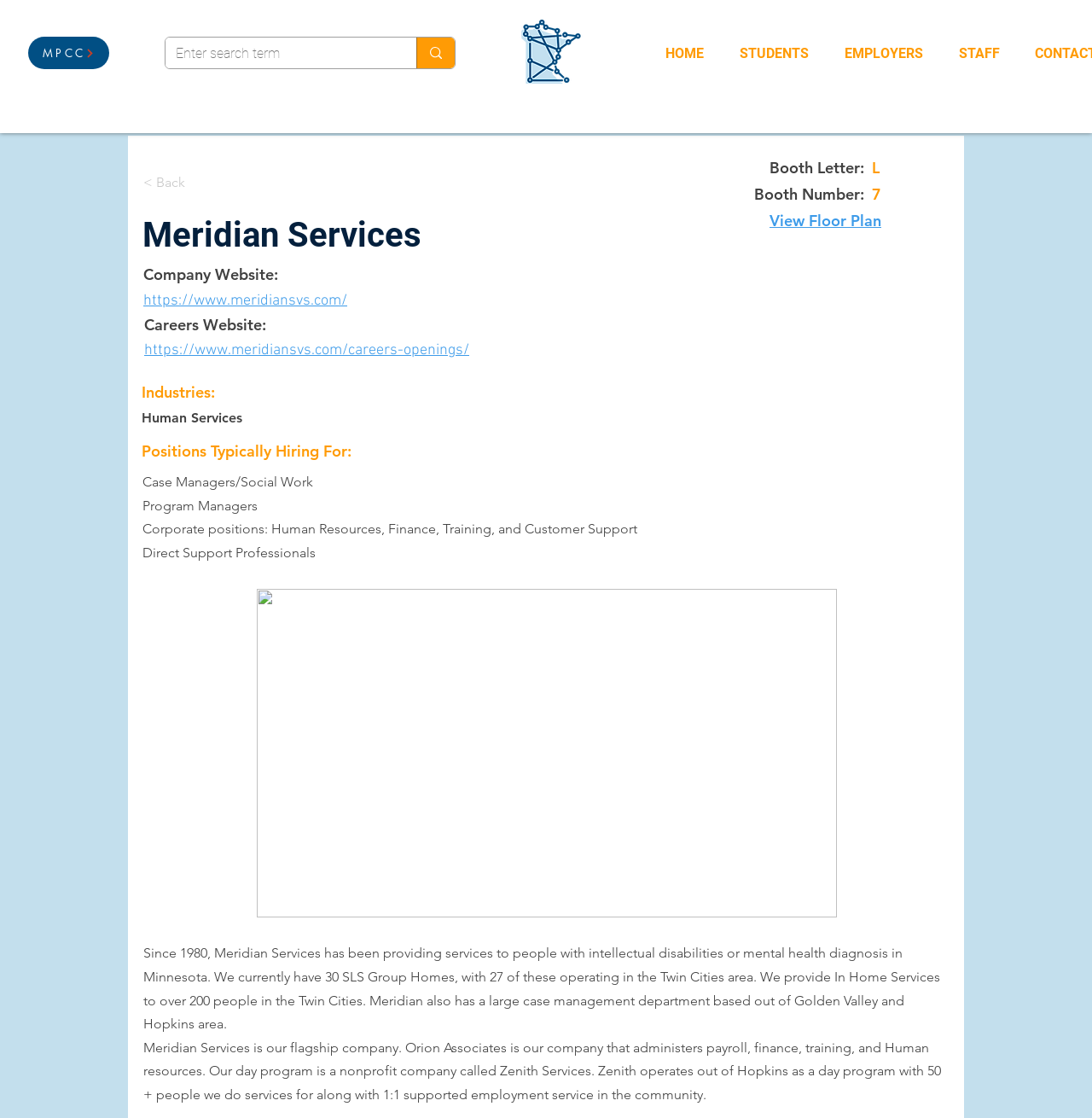Given the description: "View Floor Plan", determine the bounding box coordinates of the UI element. The coordinates should be formatted as four float numbers between 0 and 1, [left, top, right, bottom].

[0.705, 0.191, 0.807, 0.207]